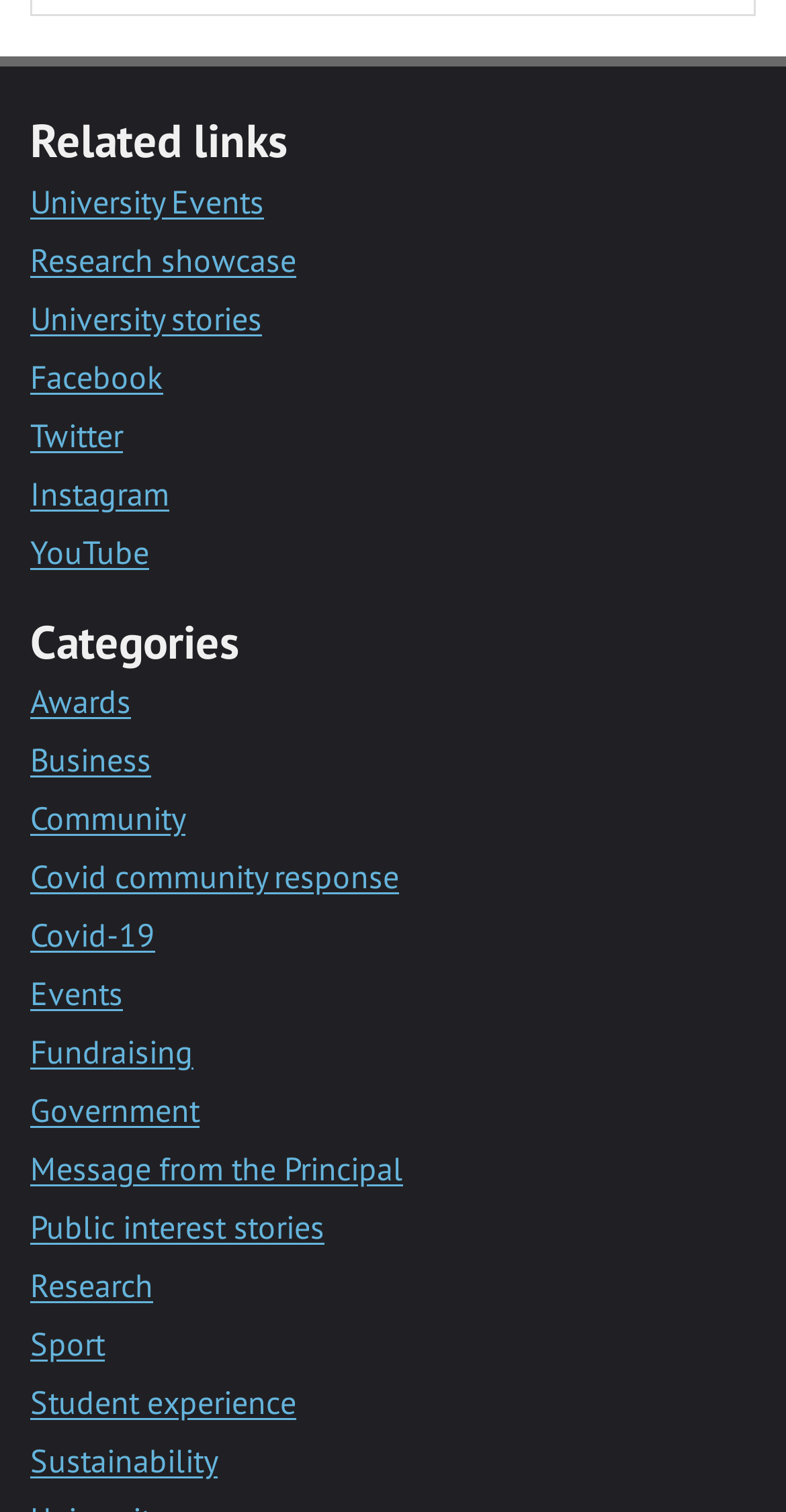Respond to the following question with a brief word or phrase:
How many social media links are there?

4